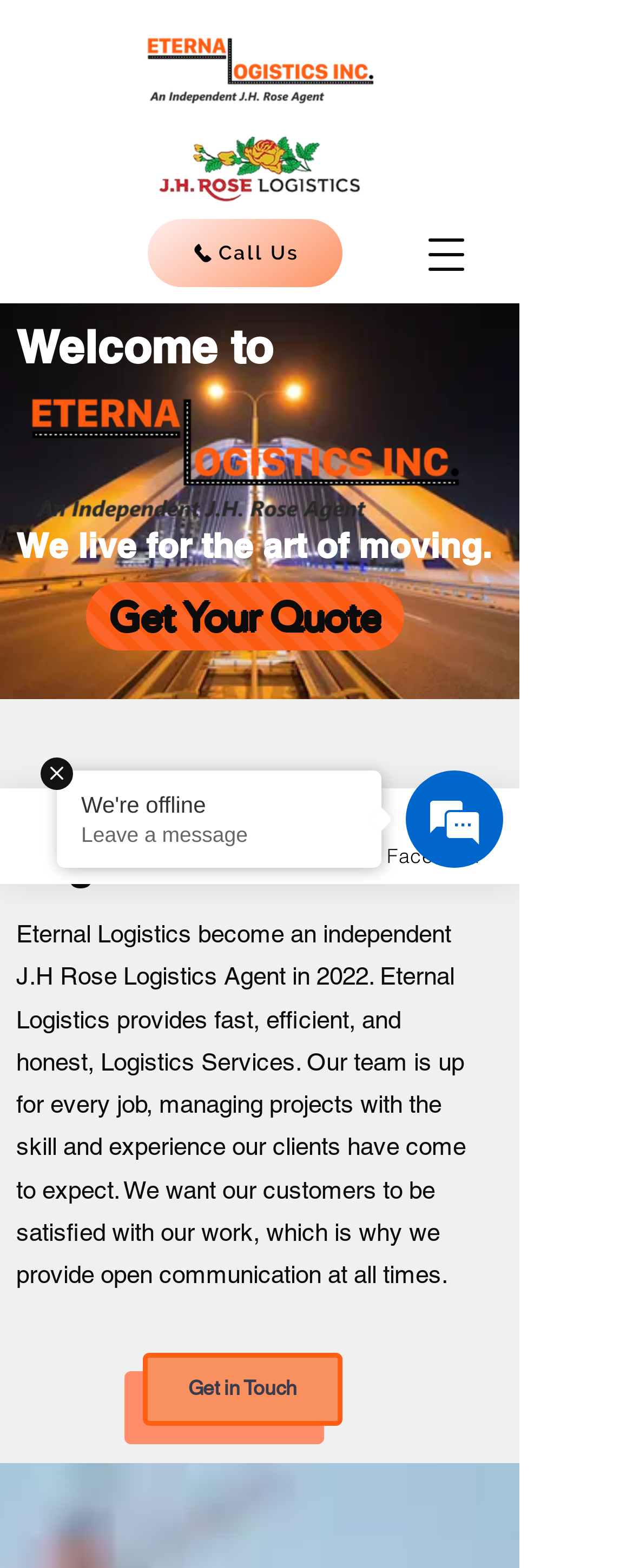What is the purpose of the 'Get Your Quote' button? Using the information from the screenshot, answer with a single word or phrase.

To get a quote